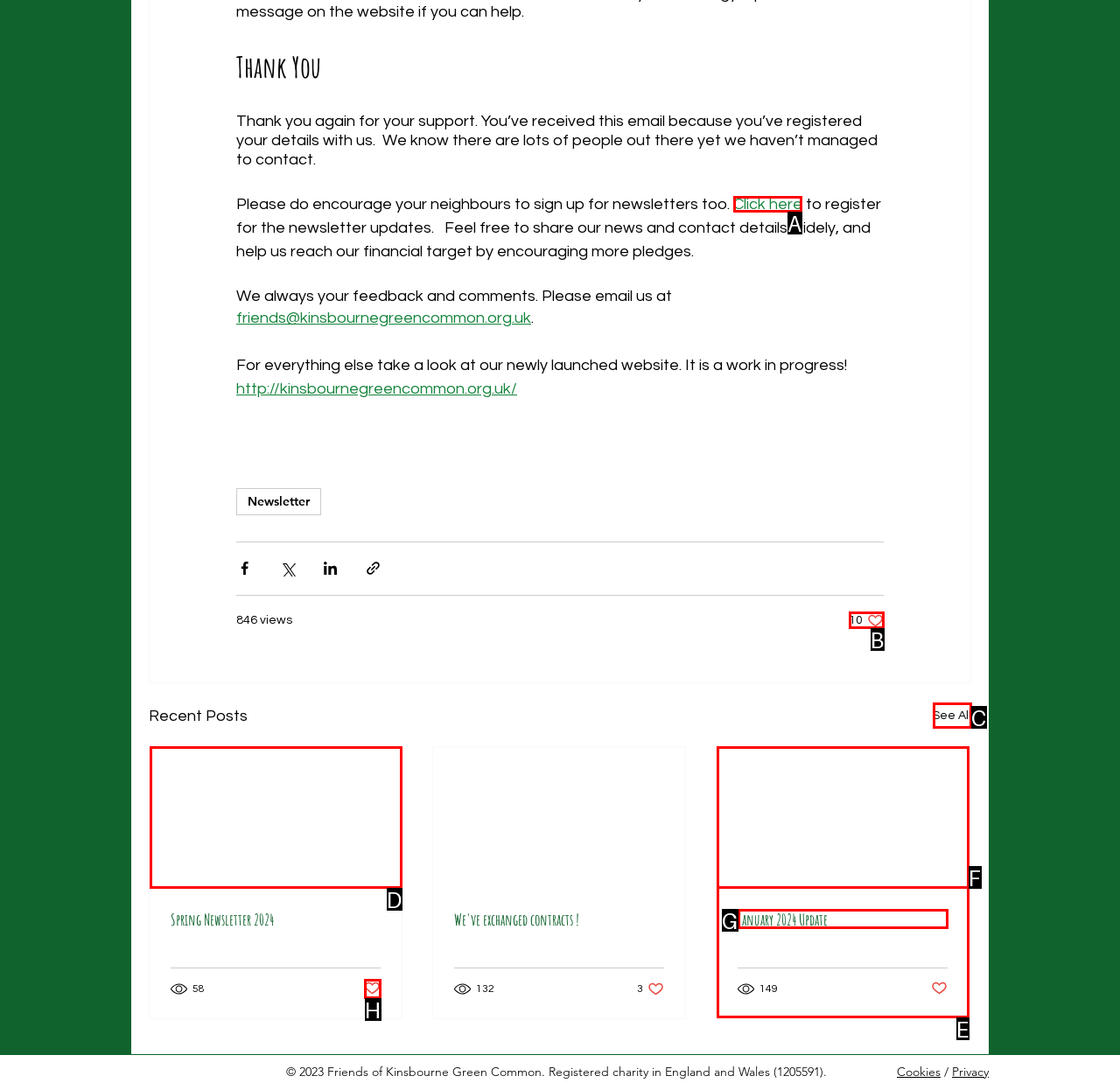Provide the letter of the HTML element that you need to click on to perform the task: Click the 'Click here' link to register for newsletter updates.
Answer with the letter corresponding to the correct option.

A